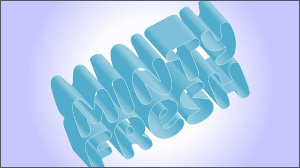What is the secret word in Edition 66?
Kindly give a detailed and elaborate answer to the question.

According to the caption, the secret word in Edition 66 is 'light', which is intended to engage and inspire the audience with its cheerful aesthetic.